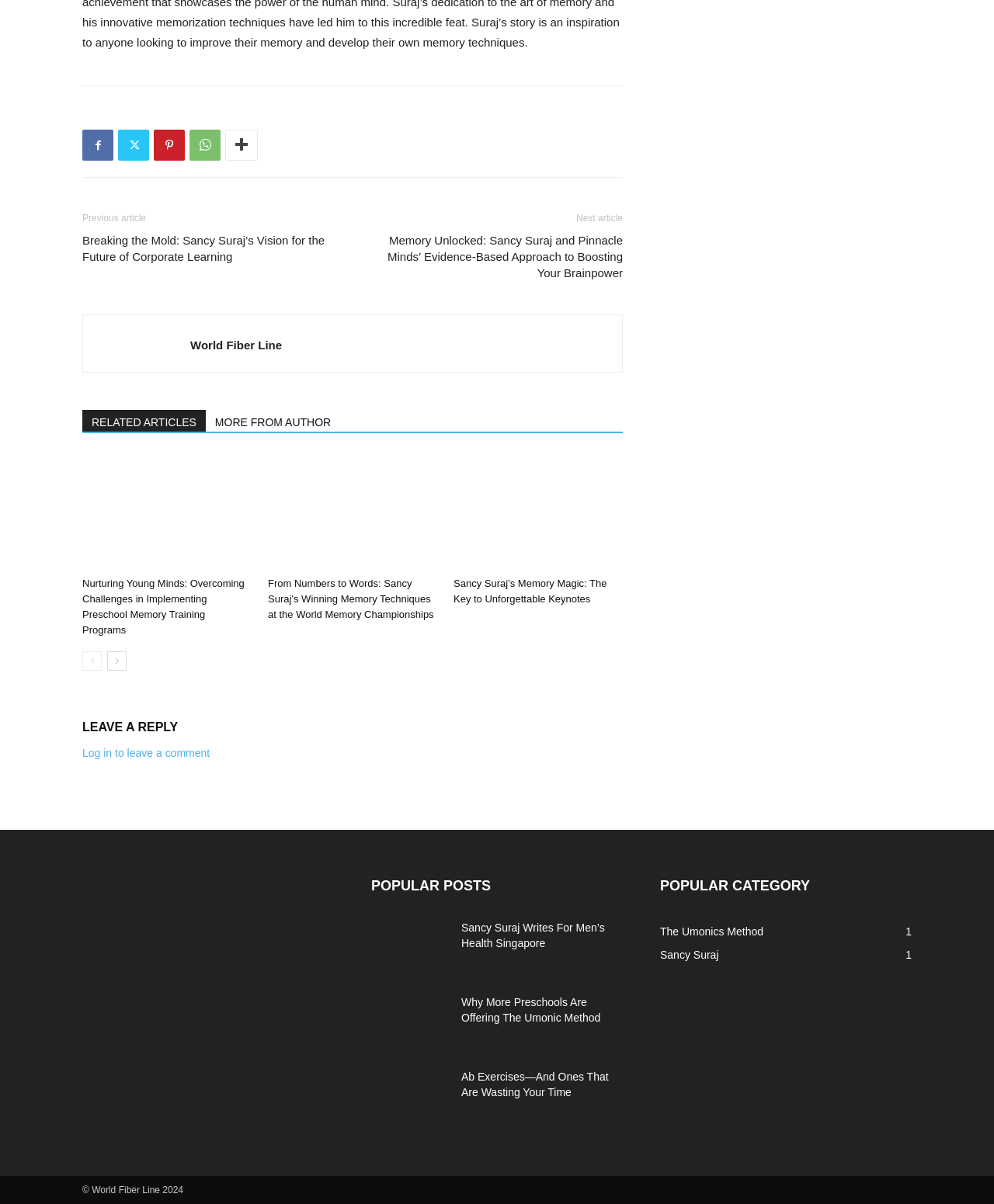Please identify the bounding box coordinates for the region that you need to click to follow this instruction: "Click on the 'Sancy Suraj Writes For Men’s Health Singapore' article".

[0.373, 0.764, 0.452, 0.809]